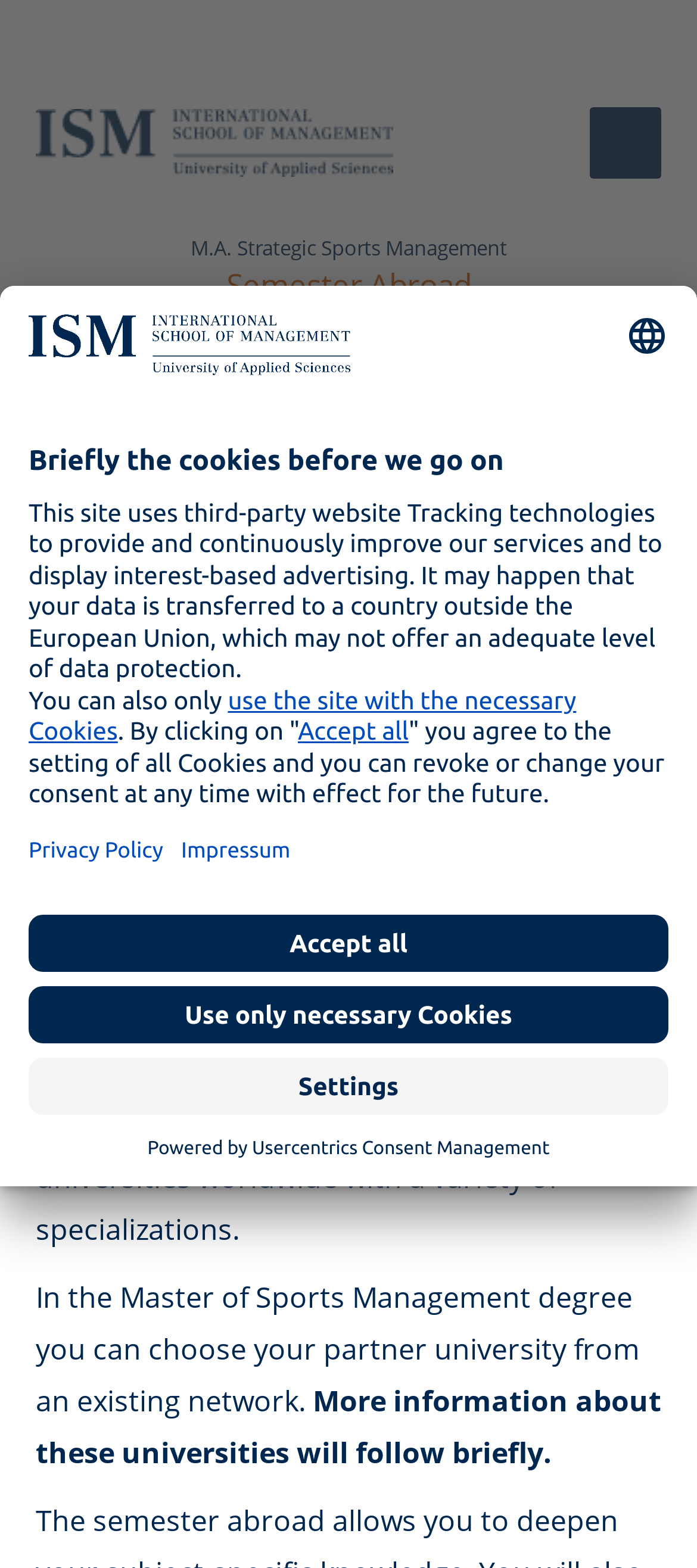Please identify the bounding box coordinates of the region to click in order to complete the given instruction: "Click the 'Info download' link". The coordinates should be four float numbers between 0 and 1, i.e., [left, top, right, bottom].

[0.0, 0.714, 0.331, 0.745]